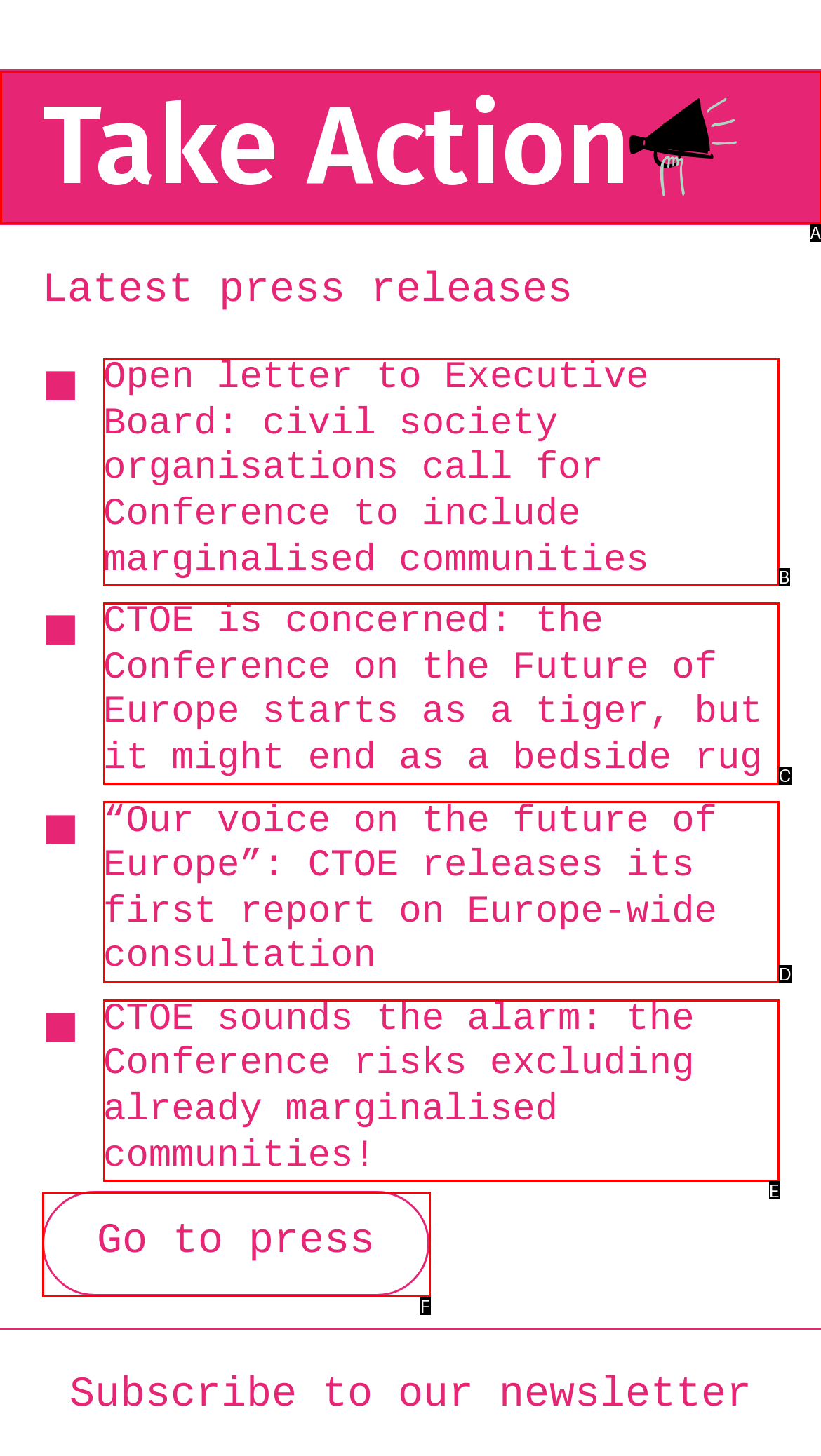Select the option that matches the description: Go to press. Answer with the letter of the correct option directly.

F